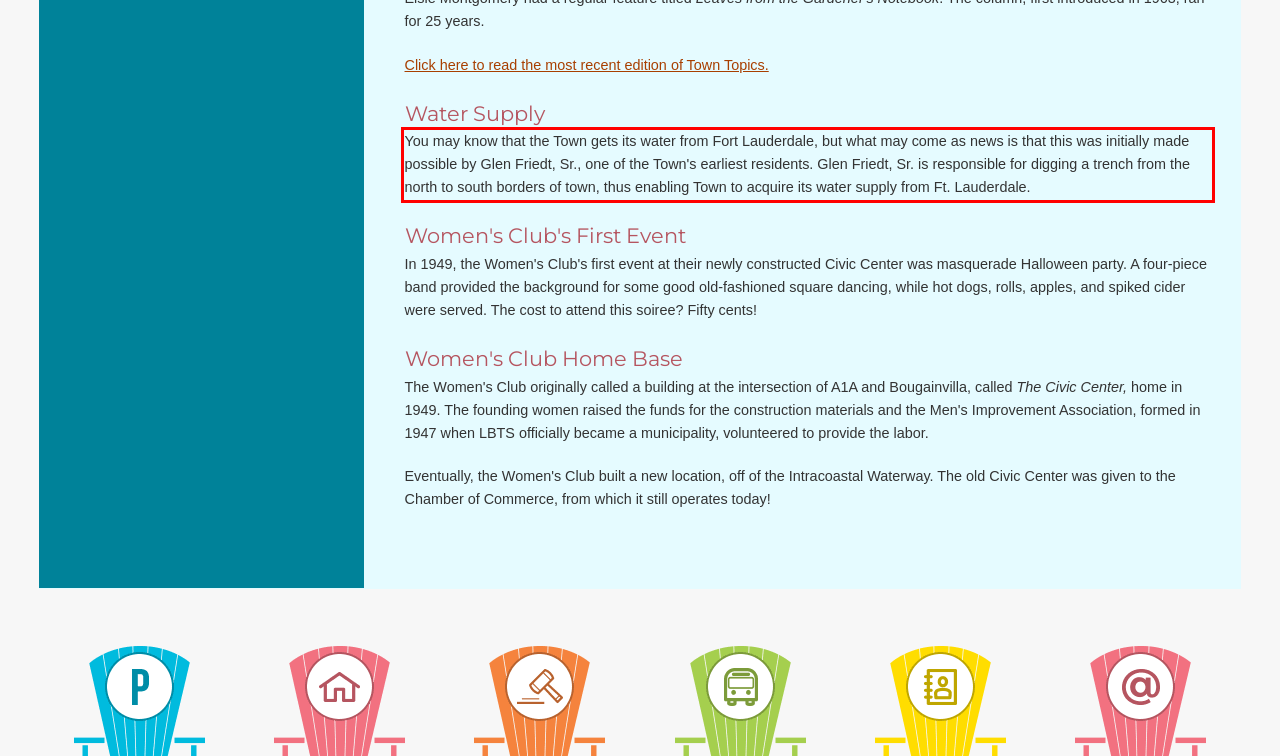Inspect the webpage screenshot that has a red bounding box and use OCR technology to read and display the text inside the red bounding box.

You may know that the Town gets its water from Fort Lauderdale, but what may come as news is that this was initially made possible by Glen Friedt, Sr., one of the Town's earliest residents. Glen Friedt, Sr. is responsible for digging a trench from the north to south borders of town, thus enabling Town to acquire its water supply from Ft. Lauderdale.